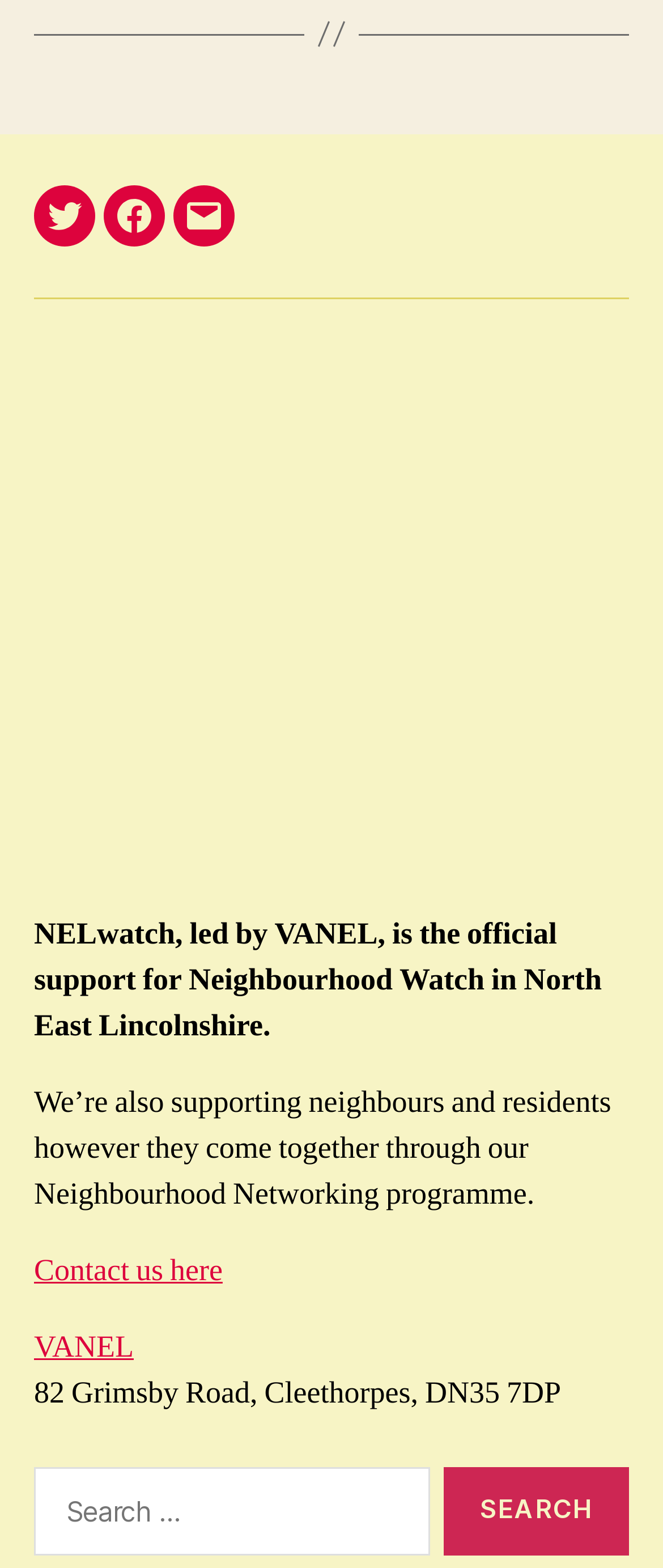Determine the bounding box coordinates for the HTML element described here: "email".

[0.262, 0.118, 0.354, 0.157]